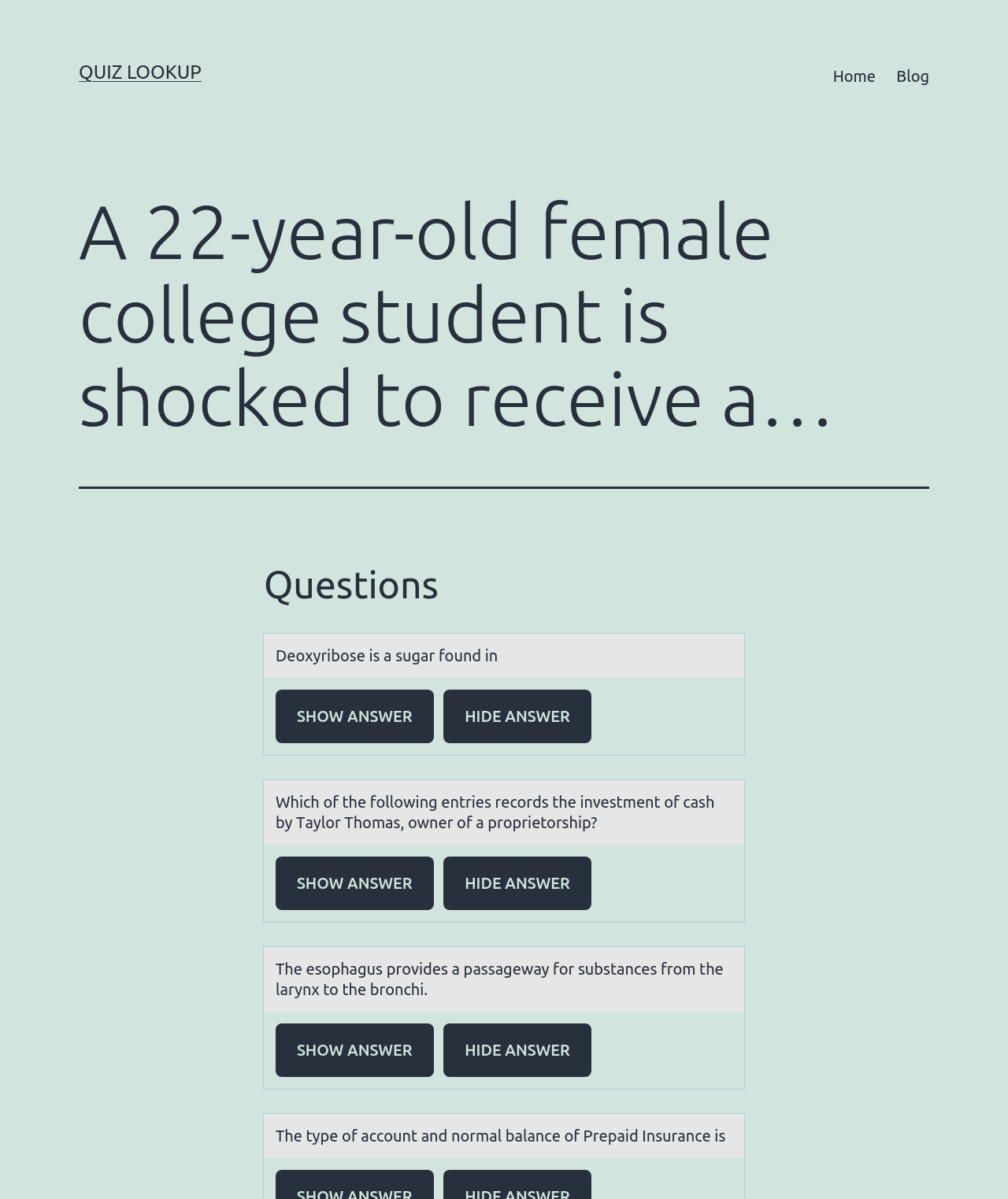Provide a one-word or short-phrase response to the question:
What is the purpose of the 'SHOW ANSWER' button?

To reveal the answer